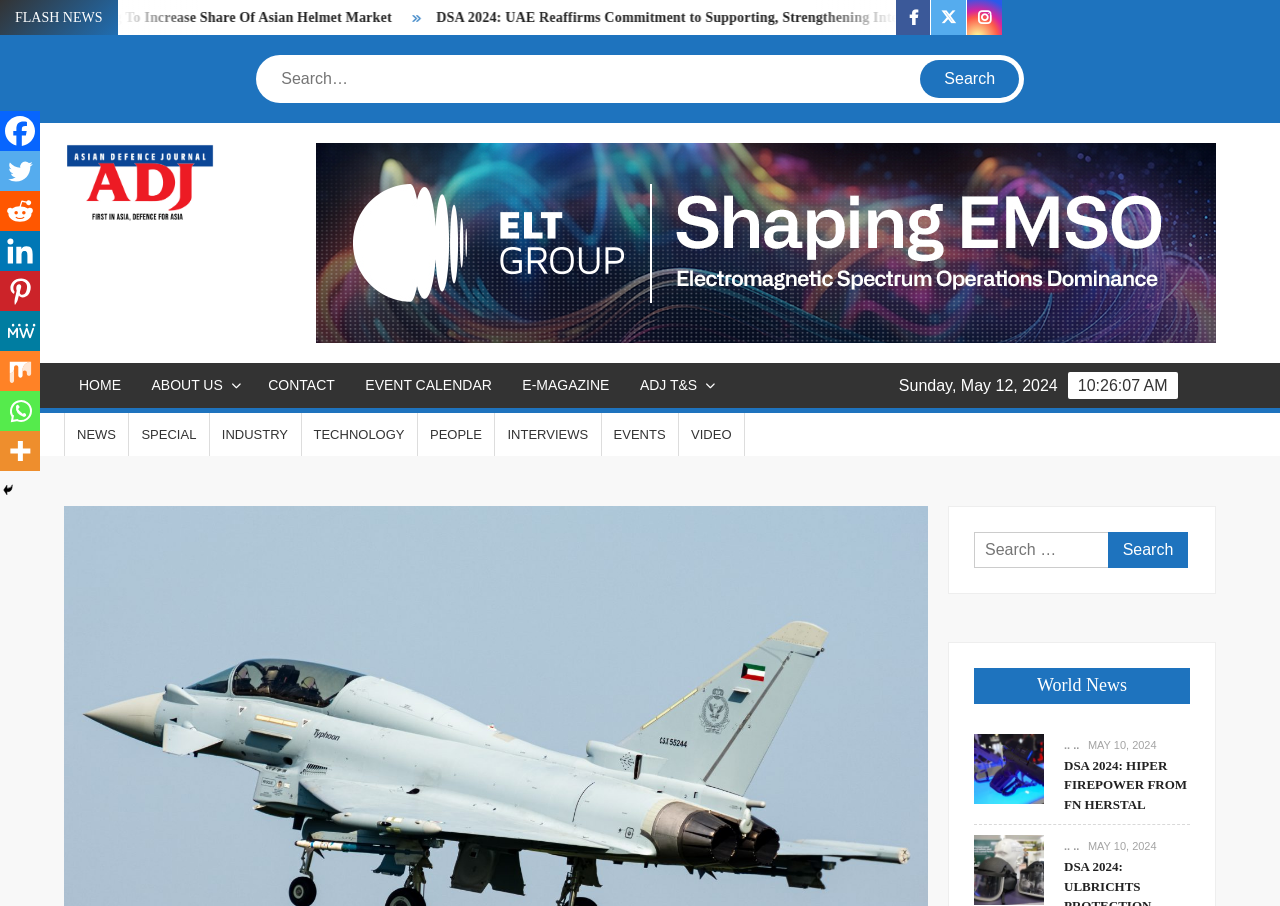Determine the main headline of the webpage and provide its text.

Leonardo: Delivers First Batch of Eurofighter Typhoons to Kuwait